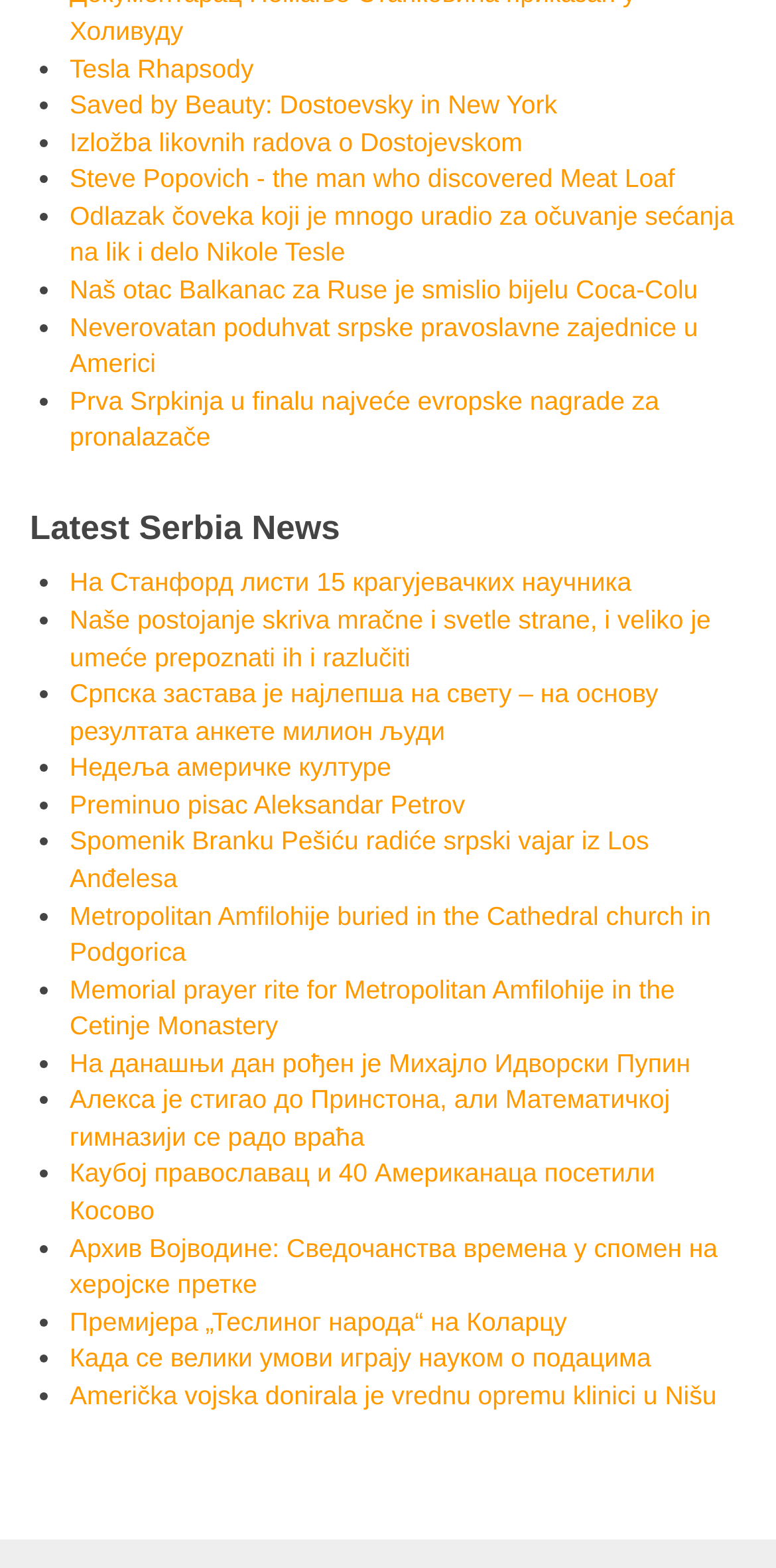Please mark the clickable region by giving the bounding box coordinates needed to complete this instruction: "Explore 'Премијера „Теслиног народа“ на Коларцу'".

[0.09, 0.833, 0.731, 0.852]